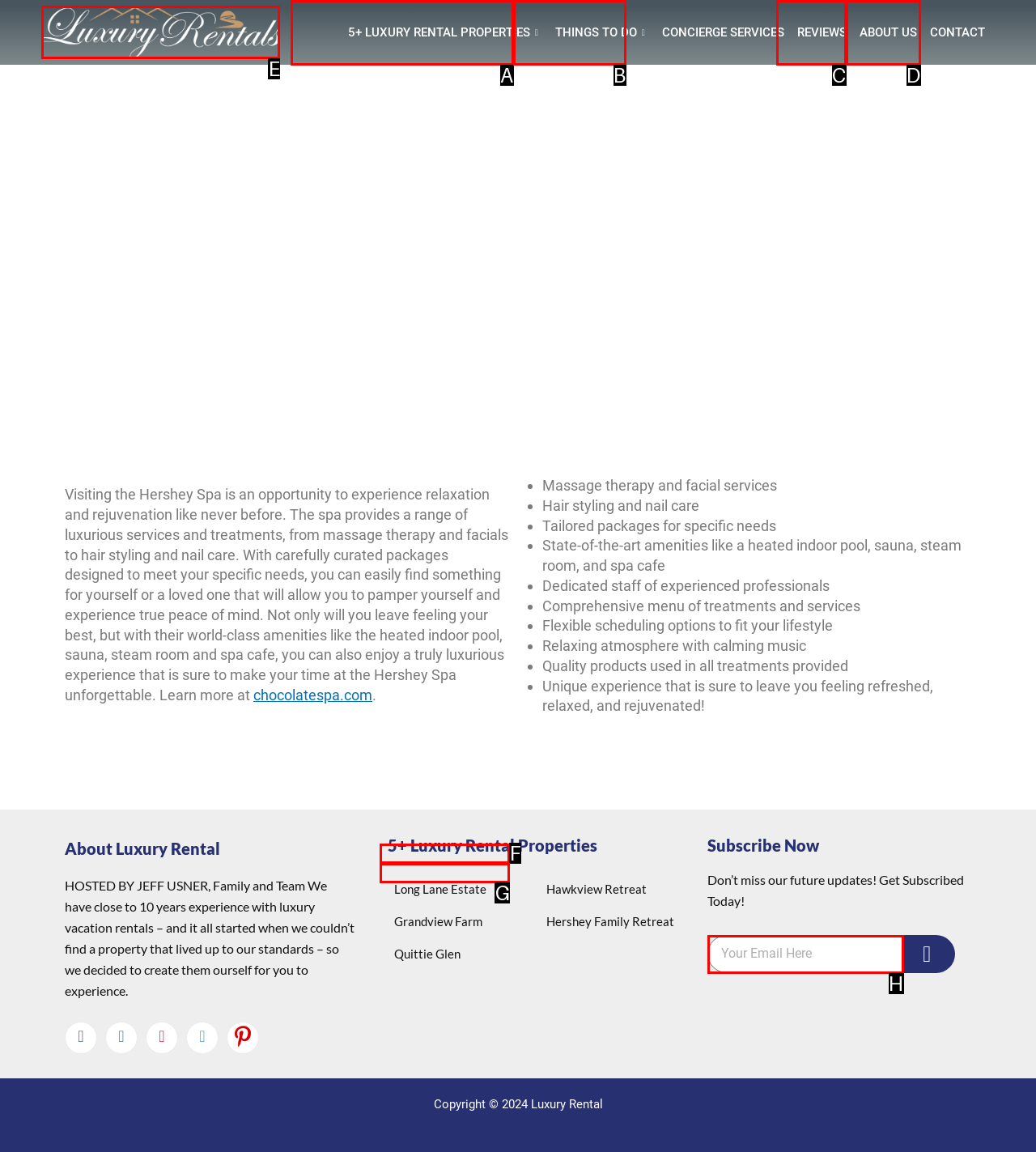Specify which UI element should be clicked to accomplish the task: Subscribe with your email. Answer with the letter of the correct choice.

H